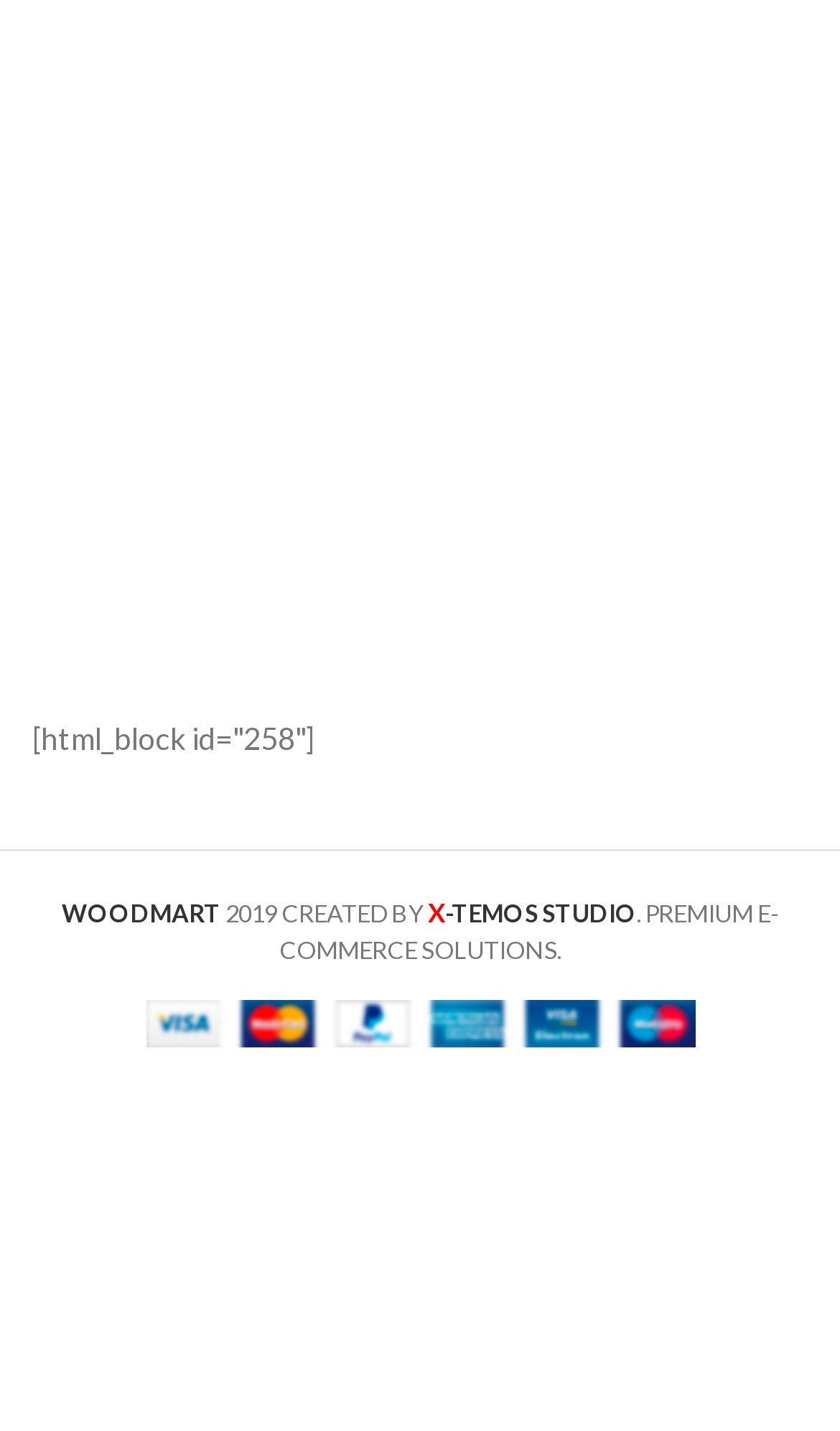Predict the bounding box for the UI component with the following description: "Instellingen".

None